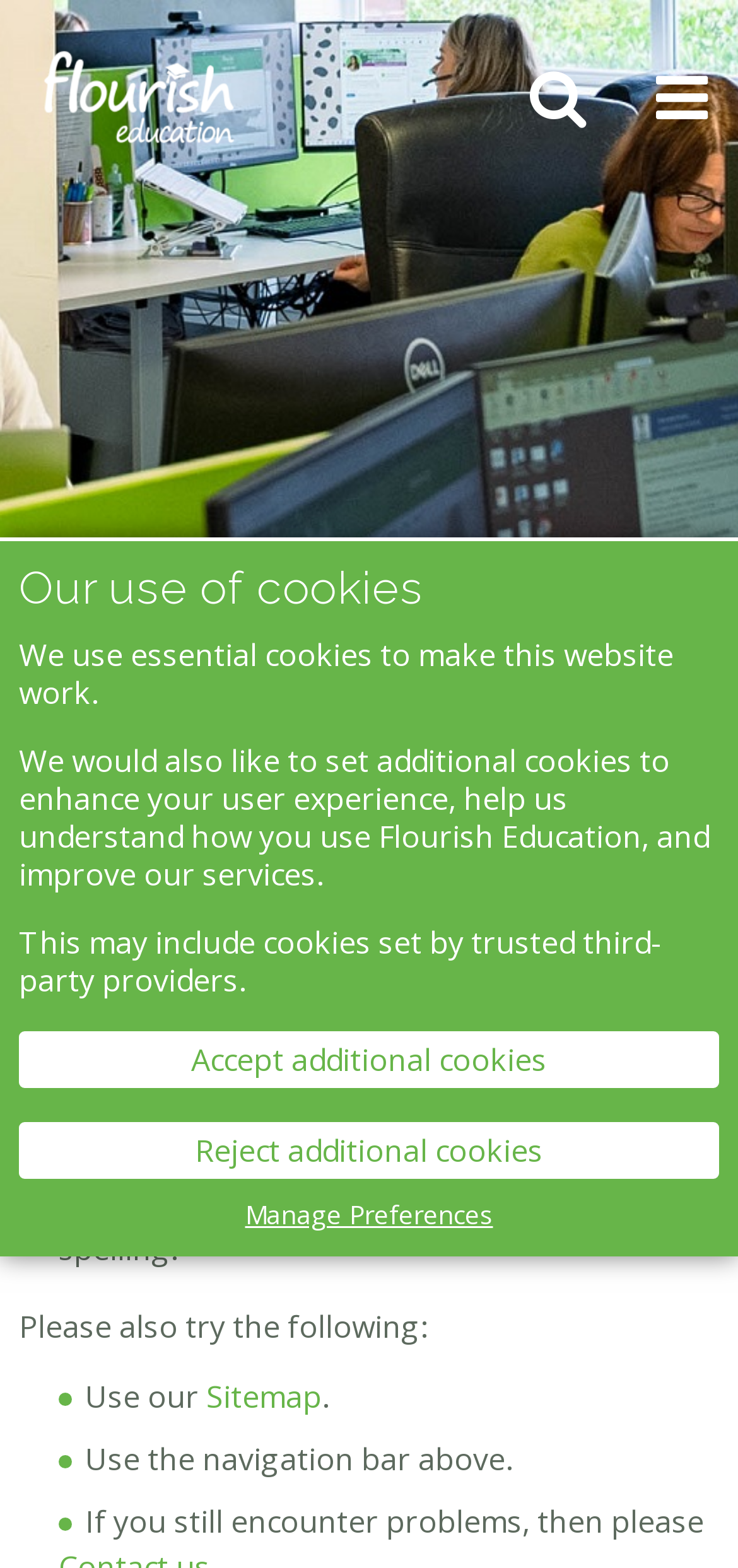What is the purpose of the 'Manage Preferences' link?
Please answer the question with a detailed and comprehensive explanation.

The 'Manage Preferences' link is located near the buttons to accept or reject additional cookies, suggesting that it is related to managing cookie preferences, allowing users to customize their cookie settings.